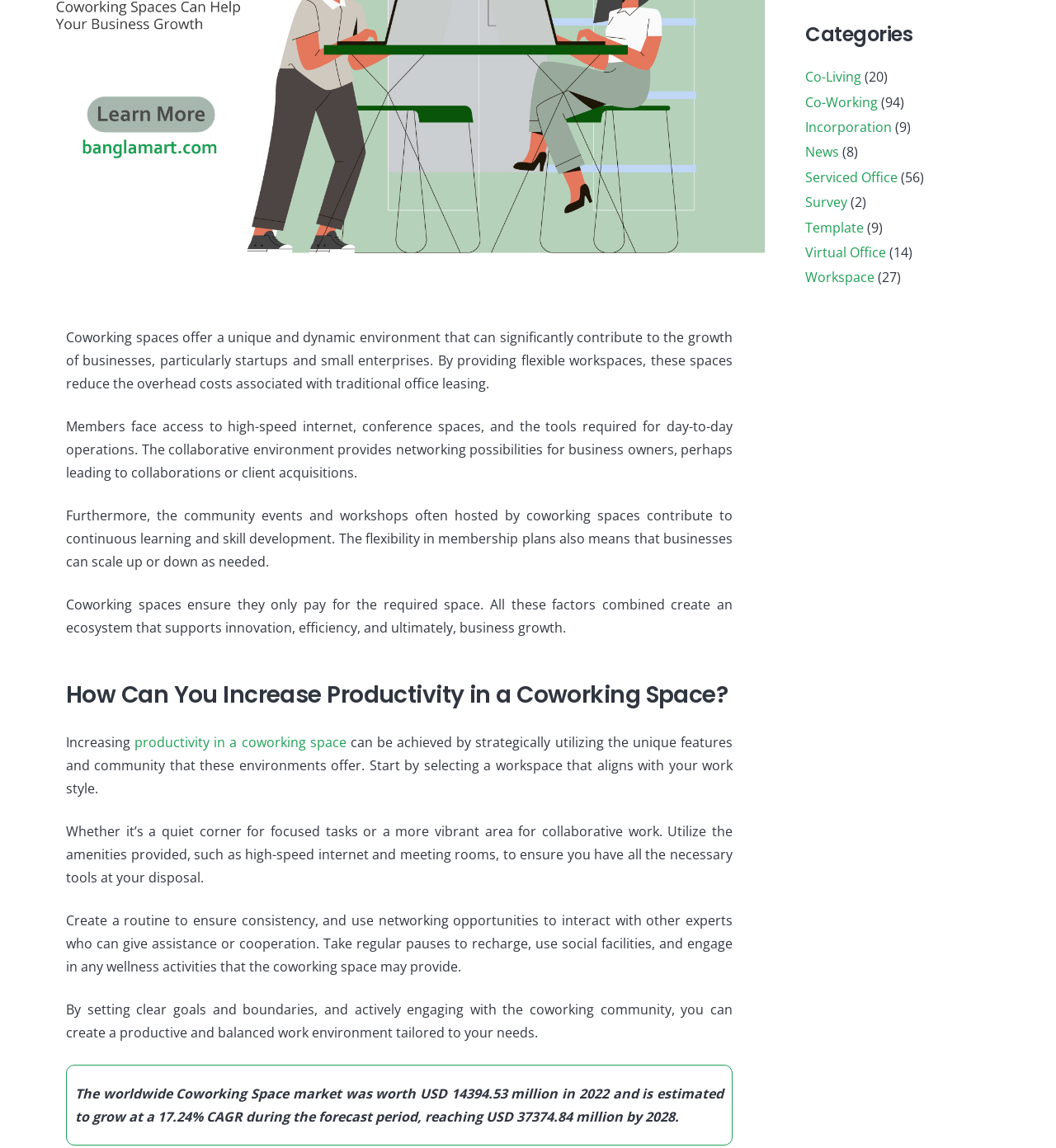Refer to the element description Two-Bedroom Suite and identify the corresponding bounding box in the screenshot. Format the coordinates as (top-left x, top-left y, bottom-right x, bottom-right y) with values in the range of 0 to 1.

[0.762, 0.341, 0.879, 0.356]